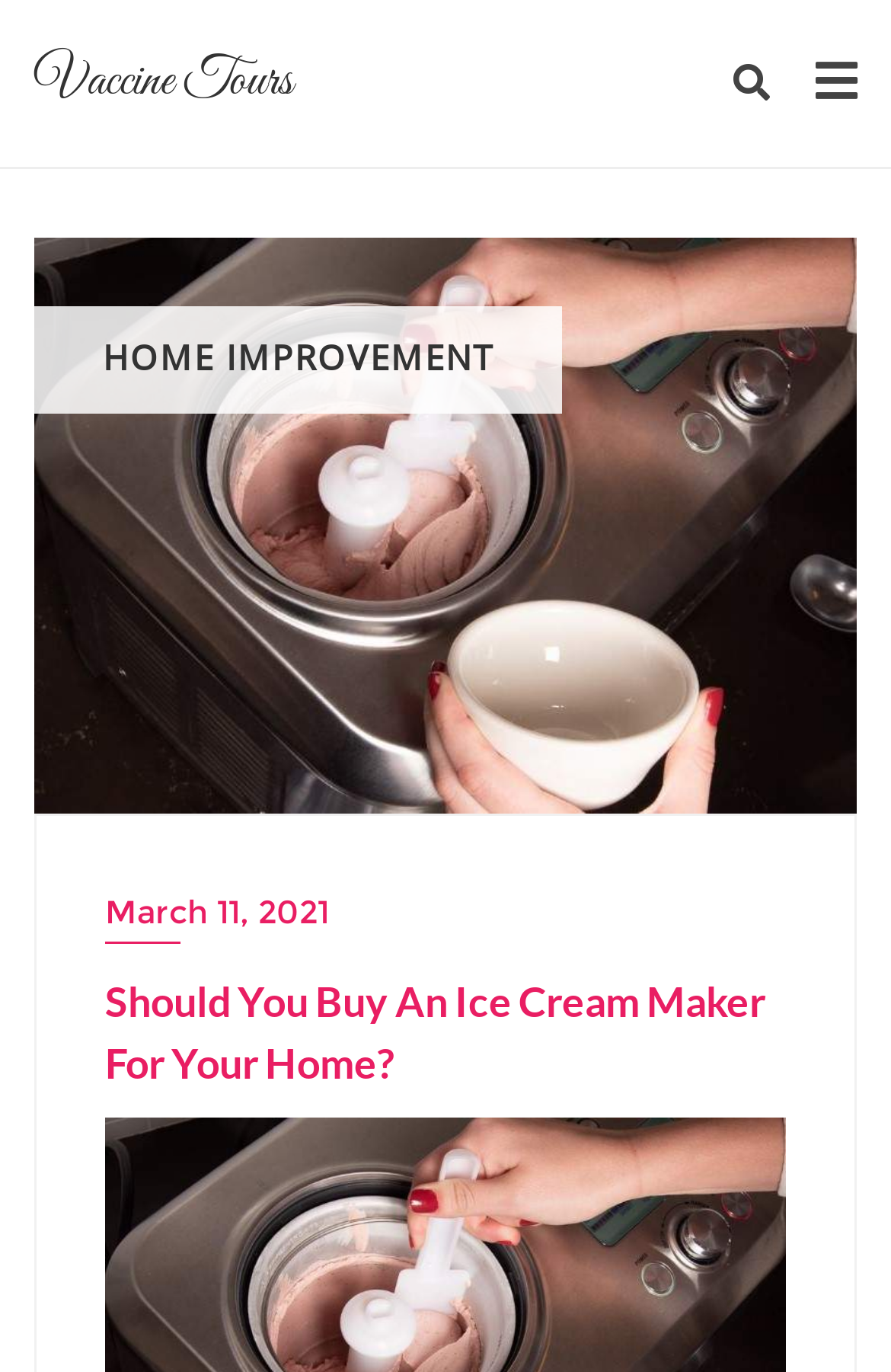Answer the question with a brief word or phrase:
What is the icon on the top right corner?

menu